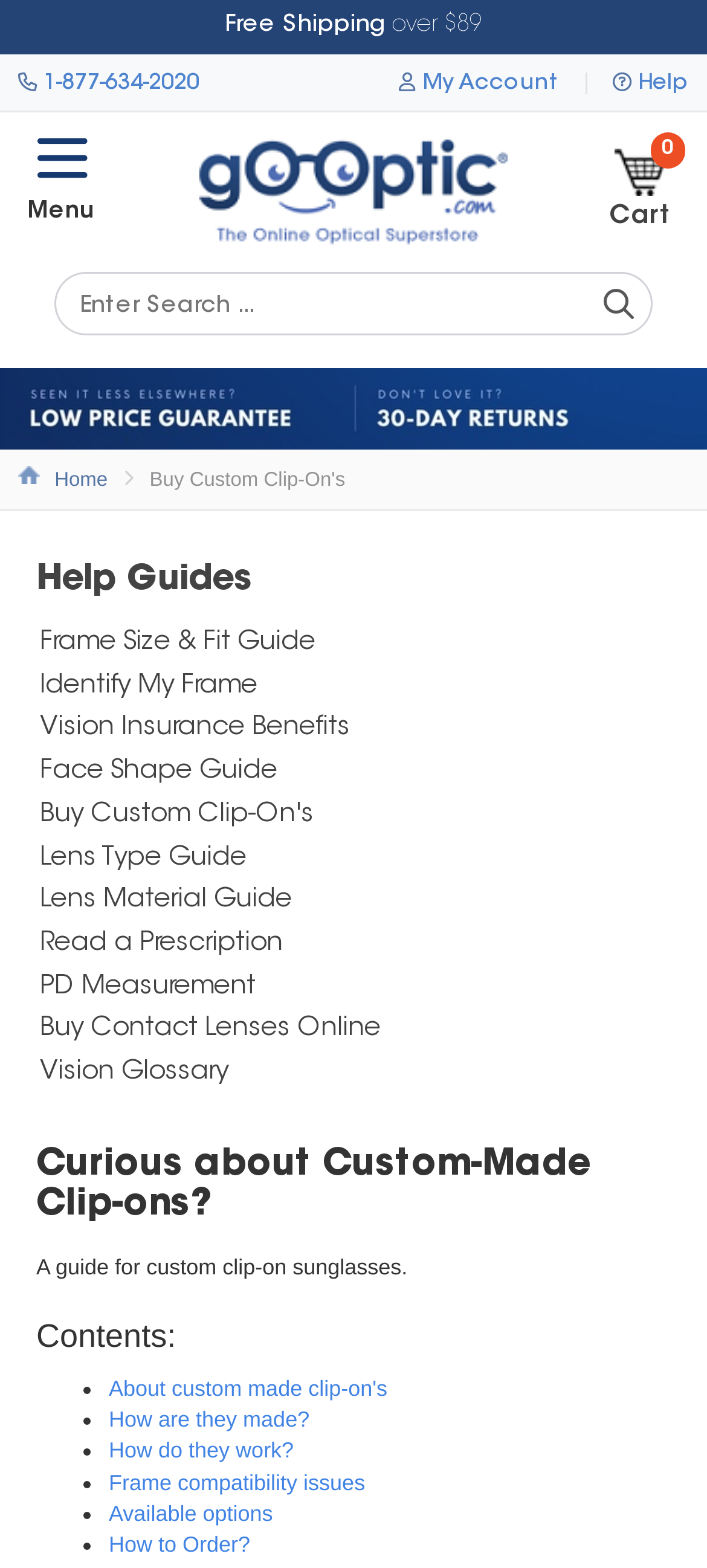What is the purpose of the 'Buy Custom Clip-On's' page?
From the image, provide a succinct answer in one word or a short phrase.

To guide customers in choosing custom clip-on sunglasses